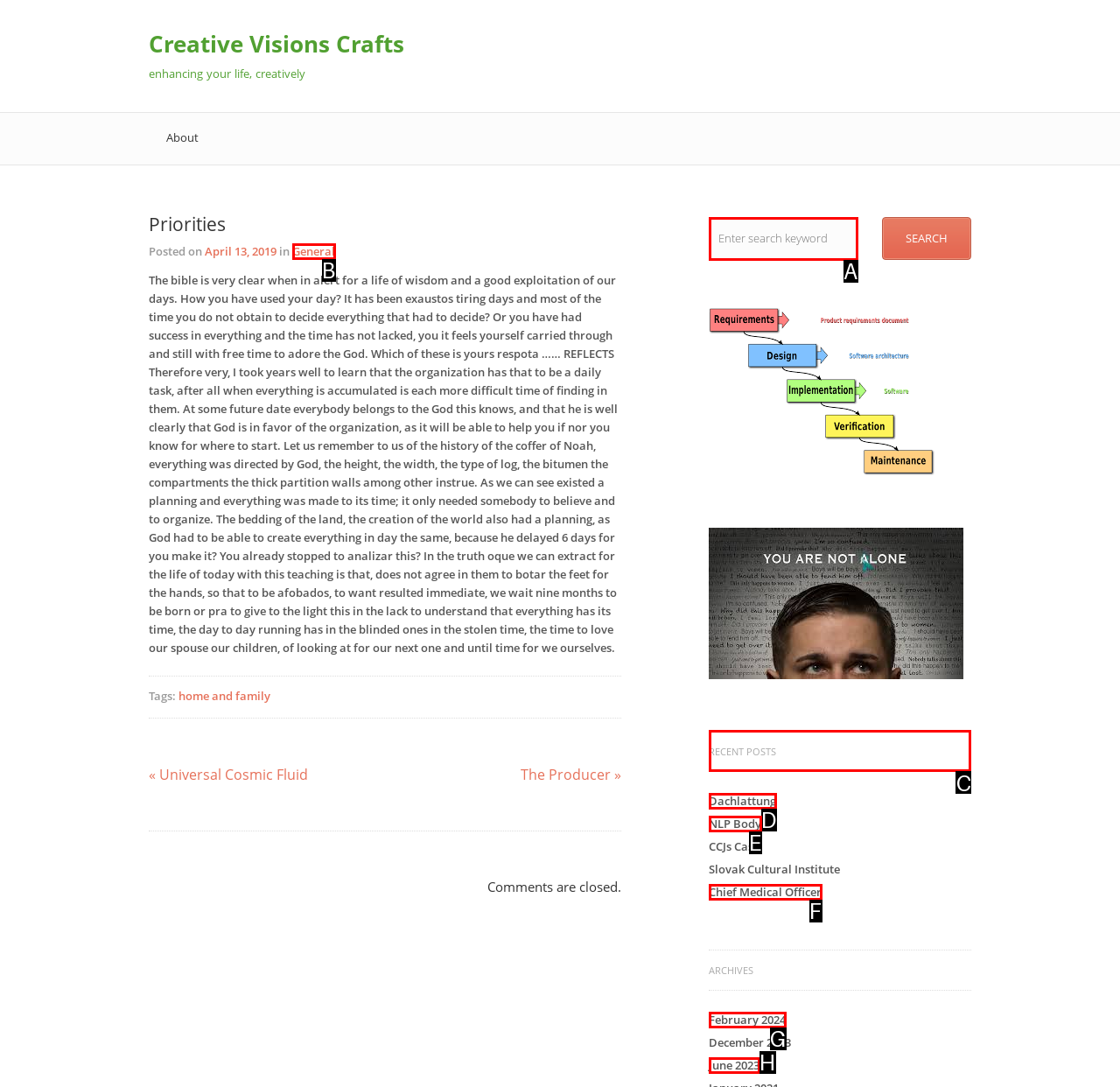Specify which UI element should be clicked to accomplish the task: View the 'RECENT POSTS'. Answer with the letter of the correct choice.

C